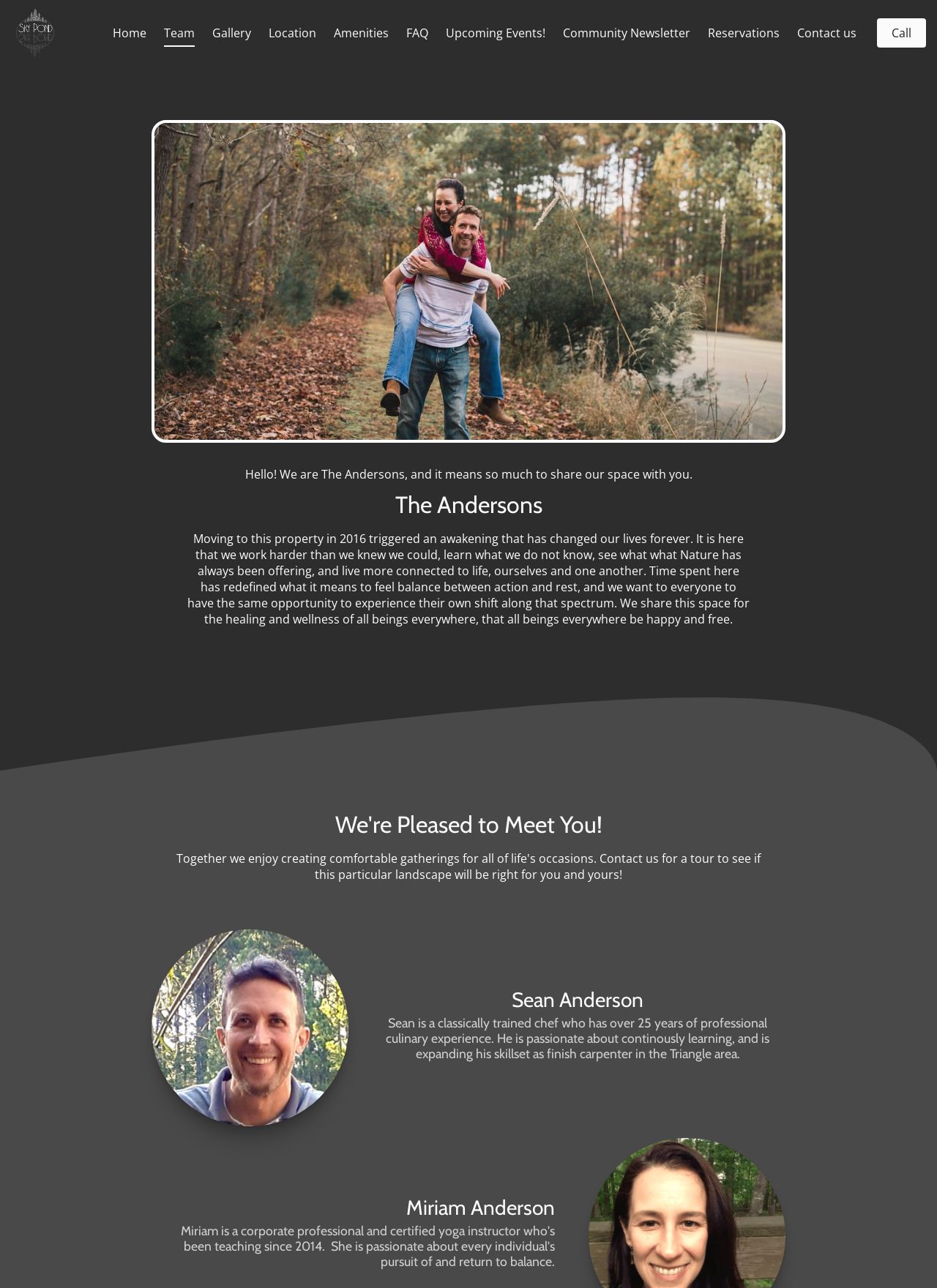Find the bounding box coordinates for the element that must be clicked to complete the instruction: "Learn about Miriam Anderson". The coordinates should be four float numbers between 0 and 1, indicated as [left, top, right, bottom].

[0.174, 0.947, 0.592, 0.967]